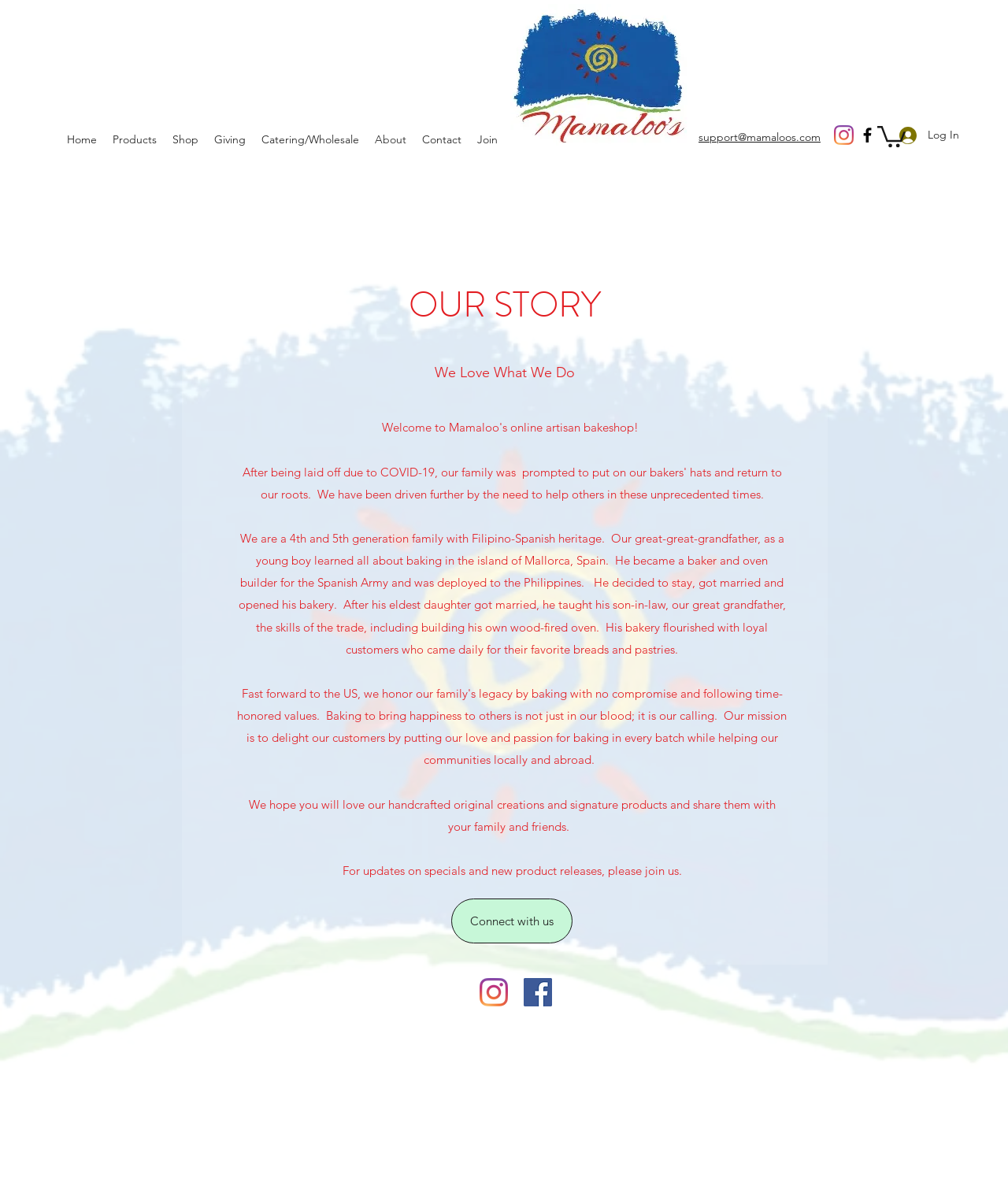Using the information in the image, could you please answer the following question in detail:
What is the purpose of the 'Connect with us' link?

The 'Connect with us' link is located near the bottom of the page, and is accompanied by text that suggests joining the company's community to stay updated on specials and new product releases. This implies that the link is intended to allow customers to connect with the company and receive updates on their products and promotions.